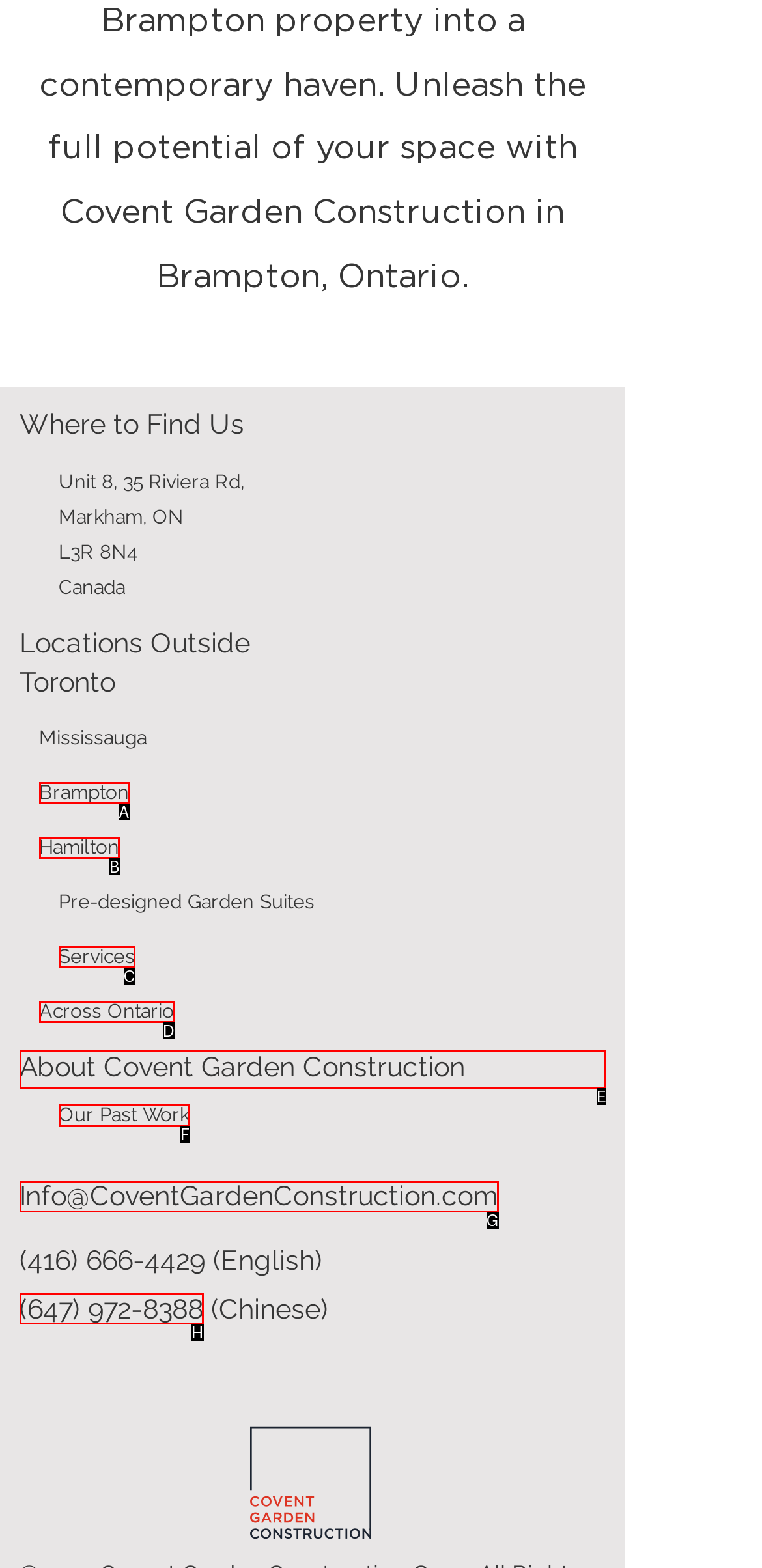Which HTML element should be clicked to perform the following task: Learn about Covent Garden Construction
Reply with the letter of the appropriate option.

E